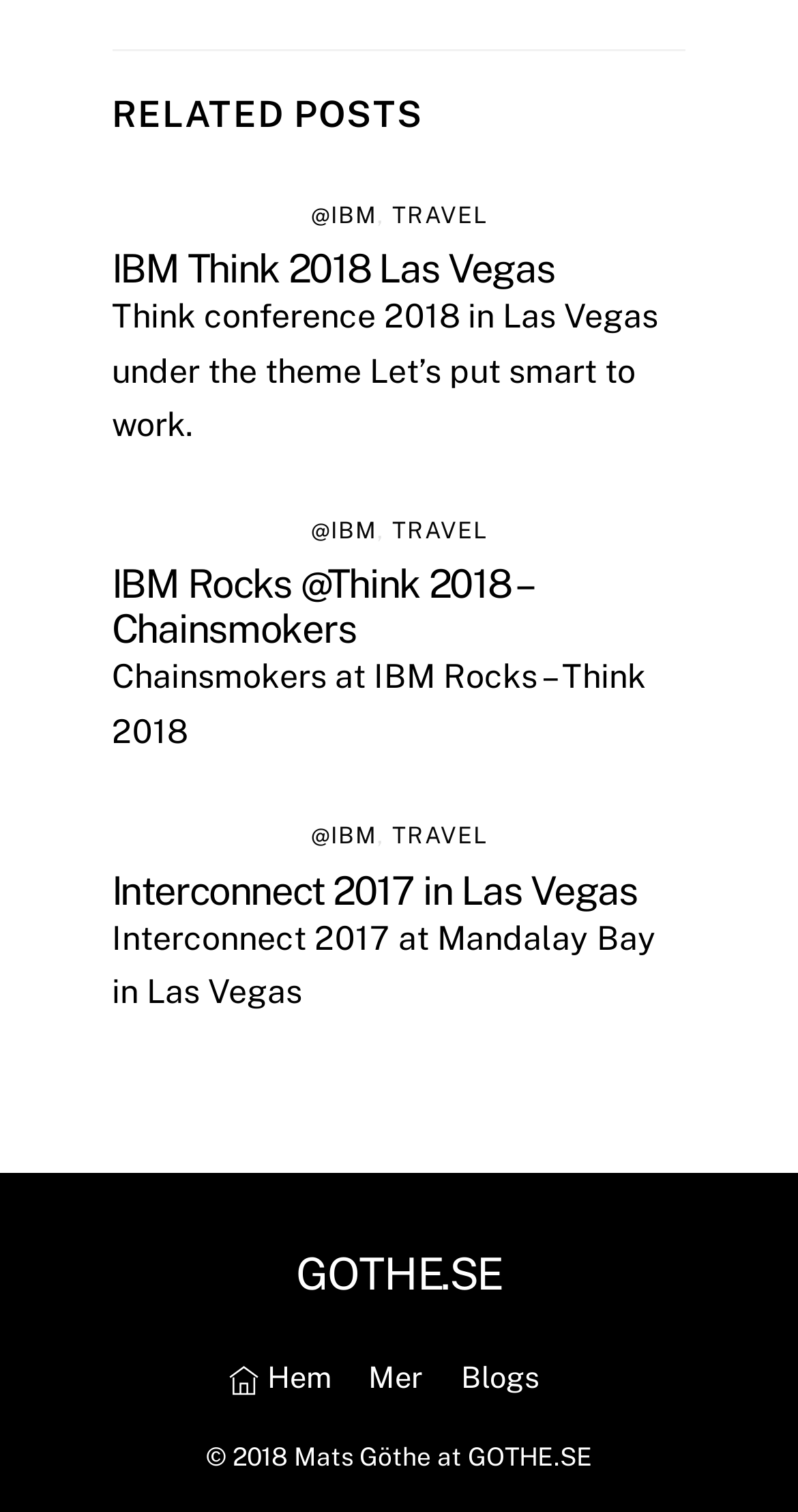Pinpoint the bounding box coordinates of the element that must be clicked to accomplish the following instruction: "go to the Hem page". The coordinates should be in the format of four float numbers between 0 and 1, i.e., [left, top, right, bottom].

[0.288, 0.899, 0.414, 0.922]